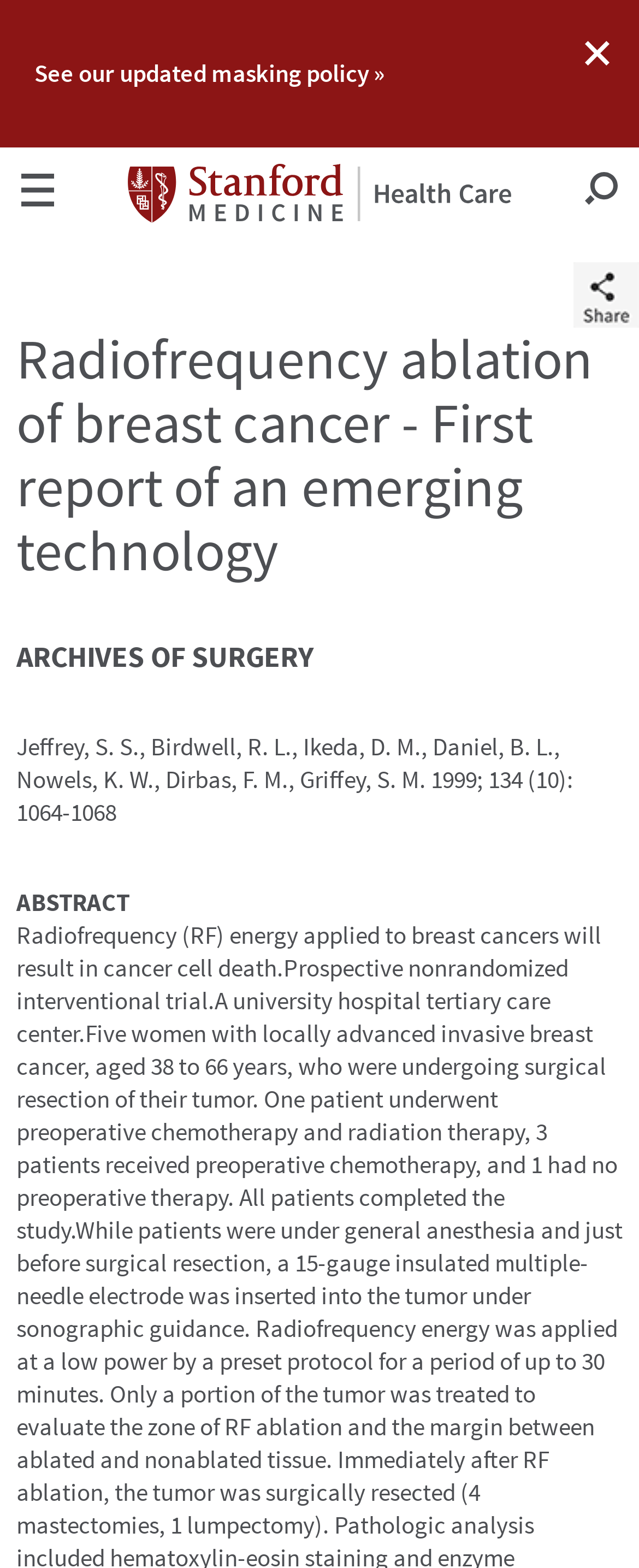Who are the authors of the article?
Please provide a detailed and thorough answer to the question.

The authors of the article can be found in the middle of the webpage, below the title of the article. Their names are listed in a single line, separated by commas.